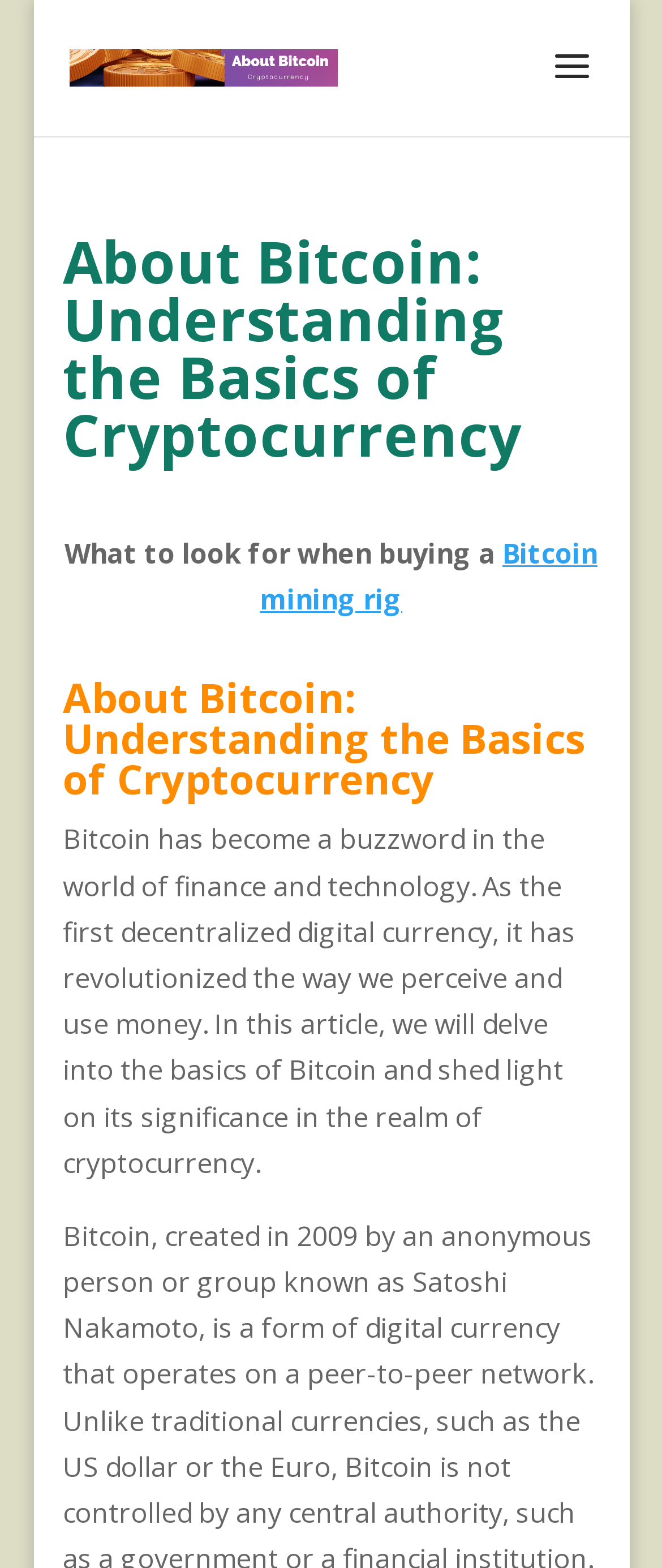Please extract the title of the webpage.

About Bitcoin: Understanding the Basics of Cryptocurrency